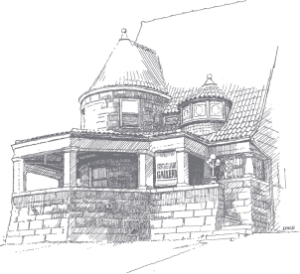Based on what you see in the screenshot, provide a thorough answer to this question: What architectural feature is mentioned in the caption?

The caption highlights the distinctive architectural features of the Groveland Gallery, including a turret and a welcoming porch. The turret is one of the notable features mentioned.